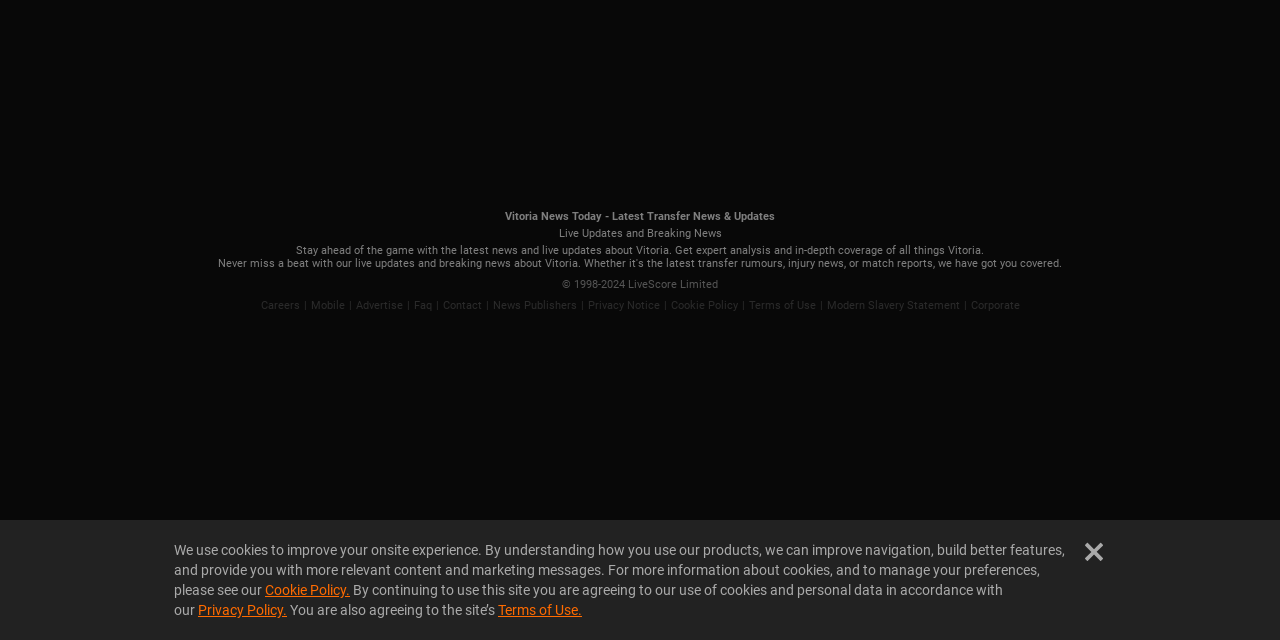Please find the bounding box for the UI element described by: "Modern Slavery Statement".

[0.646, 0.467, 0.75, 0.488]